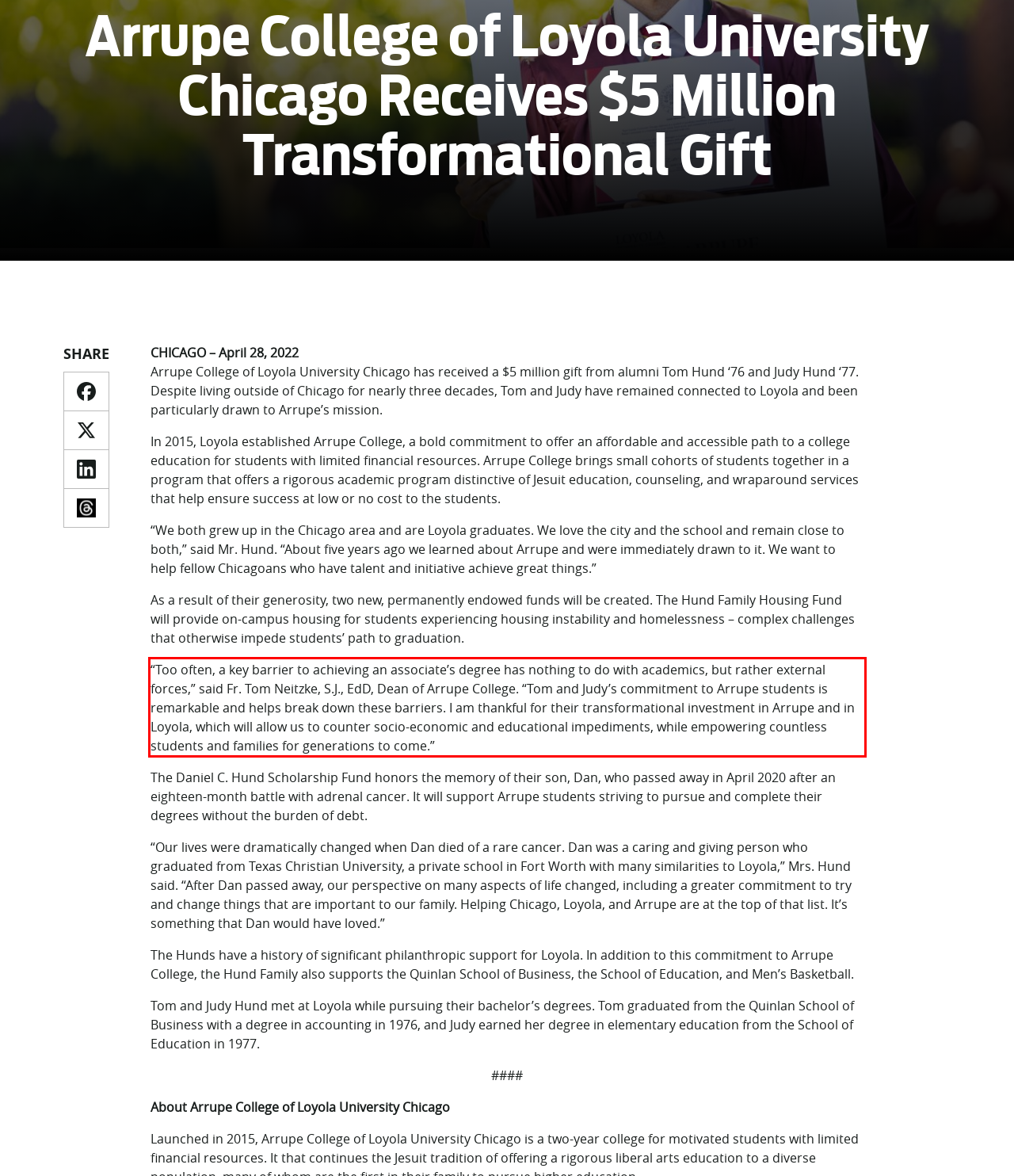With the given screenshot of a webpage, locate the red rectangle bounding box and extract the text content using OCR.

“Too often, a key barrier to achieving an associate’s degree has nothing to do with academics, but rather external forces,” said Fr. Tom Neitzke, S.J., EdD, Dean of Arrupe College. “Tom and Judy’s commitment to Arrupe students is remarkable and helps break down these barriers. I am thankful for their transformational investment in Arrupe and in Loyola, which will allow us to counter socio-economic and educational impediments, while empowering countless students and families for generations to come.”